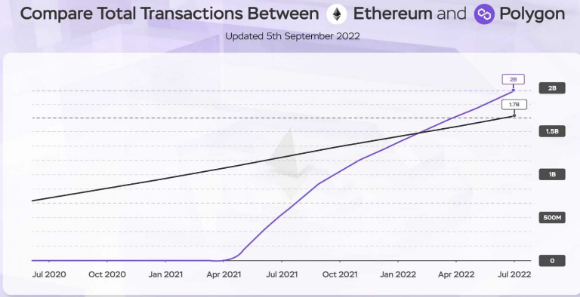Break down the image and provide a full description, noting any significant aspects.

The image presents a line graph comparing the total transactions between Ethereum and Polygon, with the data updated as of September 5, 2022. The graph illustrates a significant upward trend, showcasing Polygon's performance surpassing Ethereum's in terms of total transactions. The Y-axis quantifies the total transactions, reaching up to 2 billion, while the X-axis represents the timeline from July 2020 to July 2022. The purple line indicates the total transactions for Polygon, which has seen exponential growth, reflecting its increasing popularity and usage in the cryptocurrency space. Conversely, the black line represents Ethereum, displaying a steadier increase. This visual highlights the competitive landscape between these two blockchain platforms, particularly noting Polygon's remarkable achievement of surpassing 2 billion lifetime transactions.